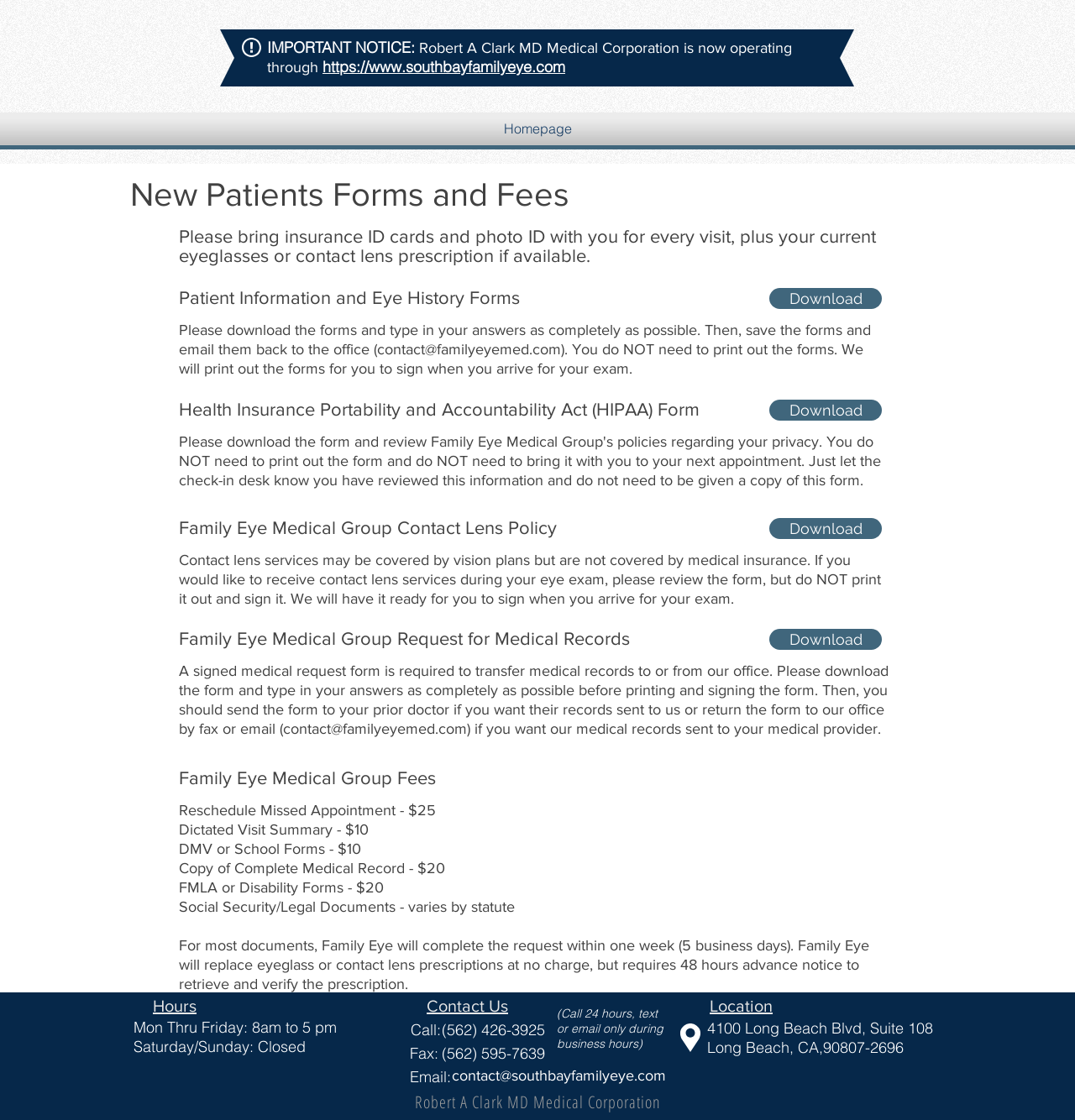What is the fee for rescheduling a missed appointment?
Please provide a single word or phrase as the answer based on the screenshot.

$25